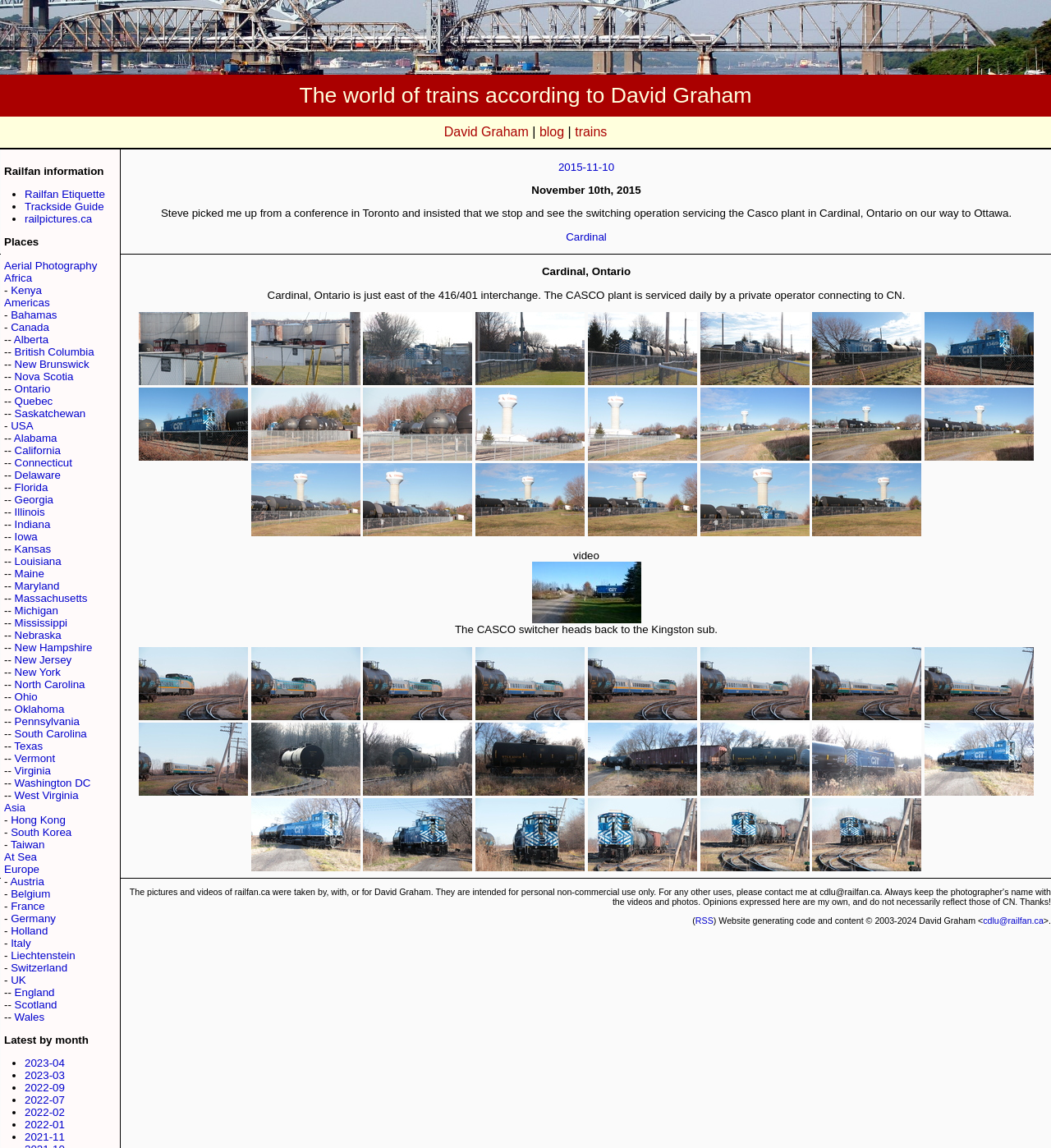Based on the image, give a detailed response to the question: What is the name of the author?

The name of the author can be found by looking at the link 'David Graham' which is located at the top of the webpage, indicating that the webpage is about the world of trains according to David Graham.